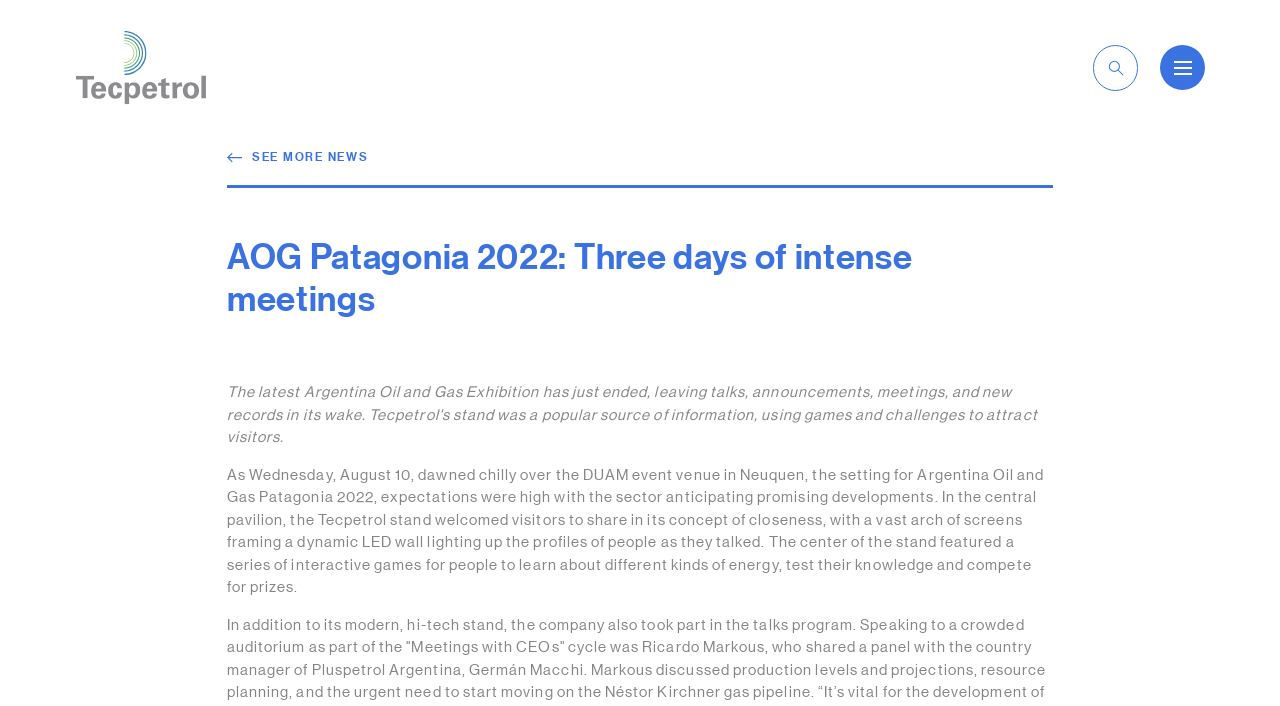Please determine the bounding box coordinates for the element with the description: "SEE MORE NEWS".

[0.177, 0.212, 0.288, 0.234]